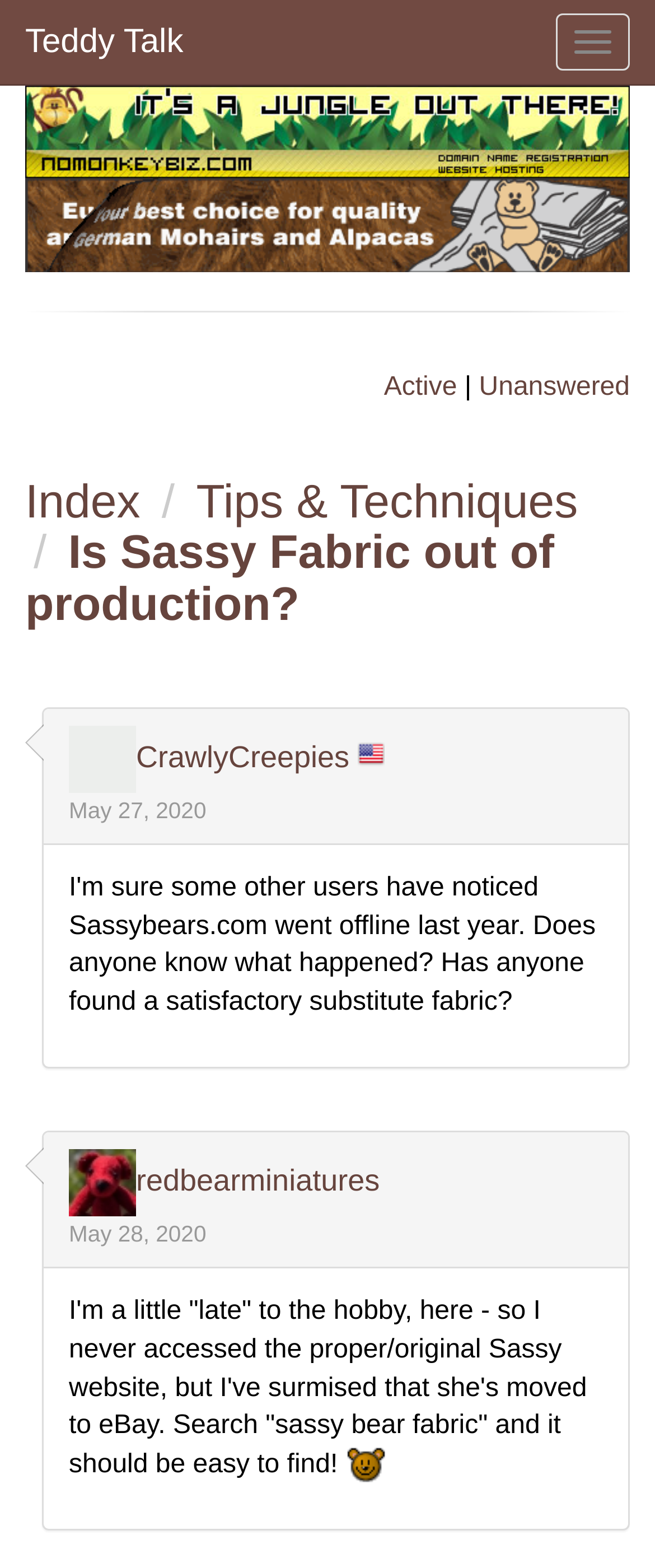What is the date of the second post?
Using the information from the image, provide a comprehensive answer to the question.

I looked at the second heading, which is 'redbearminiaturesredbearminiatures May 28, 2020'. The date of the second post is 'May 28, 2020'.